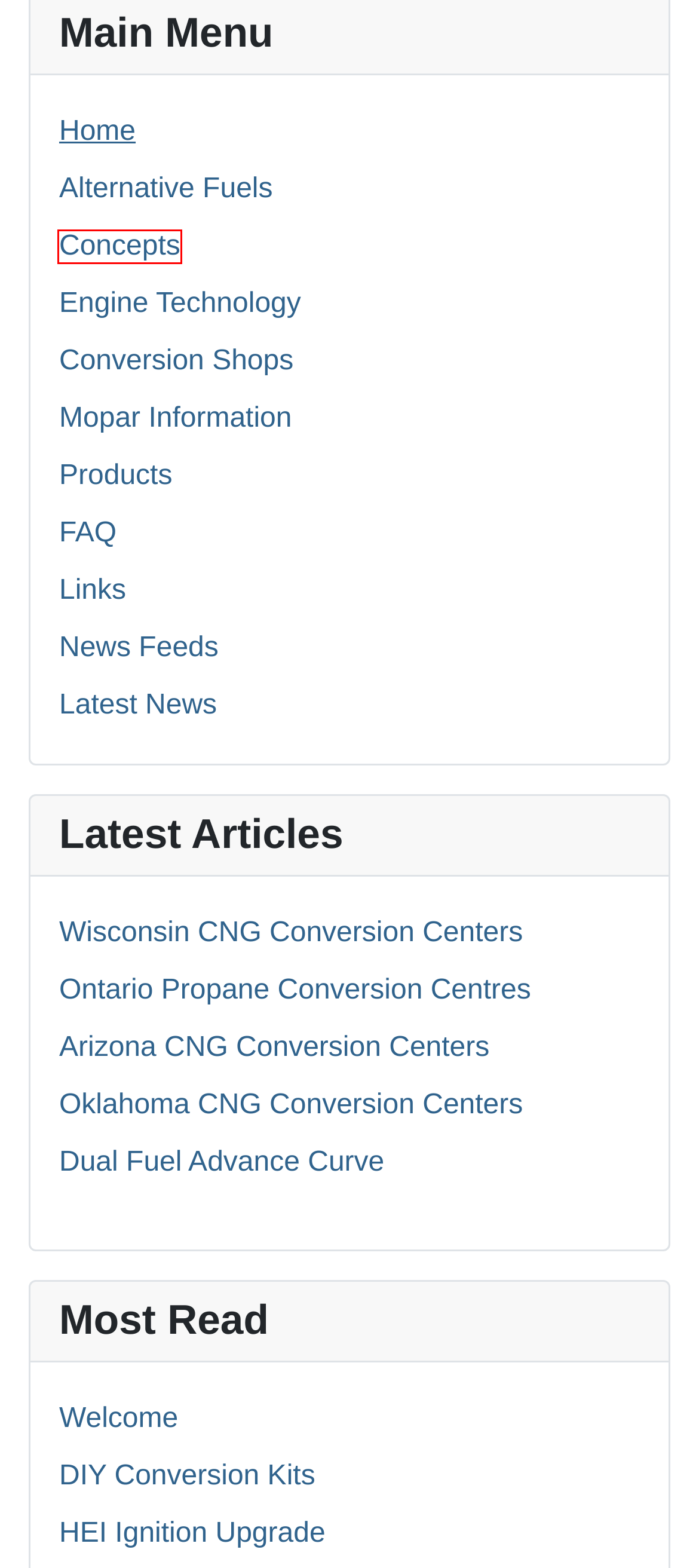Given a webpage screenshot with a red bounding box around a particular element, identify the best description of the new webpage that will appear after clicking on the element inside the red bounding box. Here are the candidates:
A. HEI Ignition Upgrade
B. Dual Fuel Advance Curve
C. Oklahoma CNG Conversion Centers
D. Products
E. DIY Conversion Kits
F. Concepts
G. Latest News
H. Alternative Fuels

F